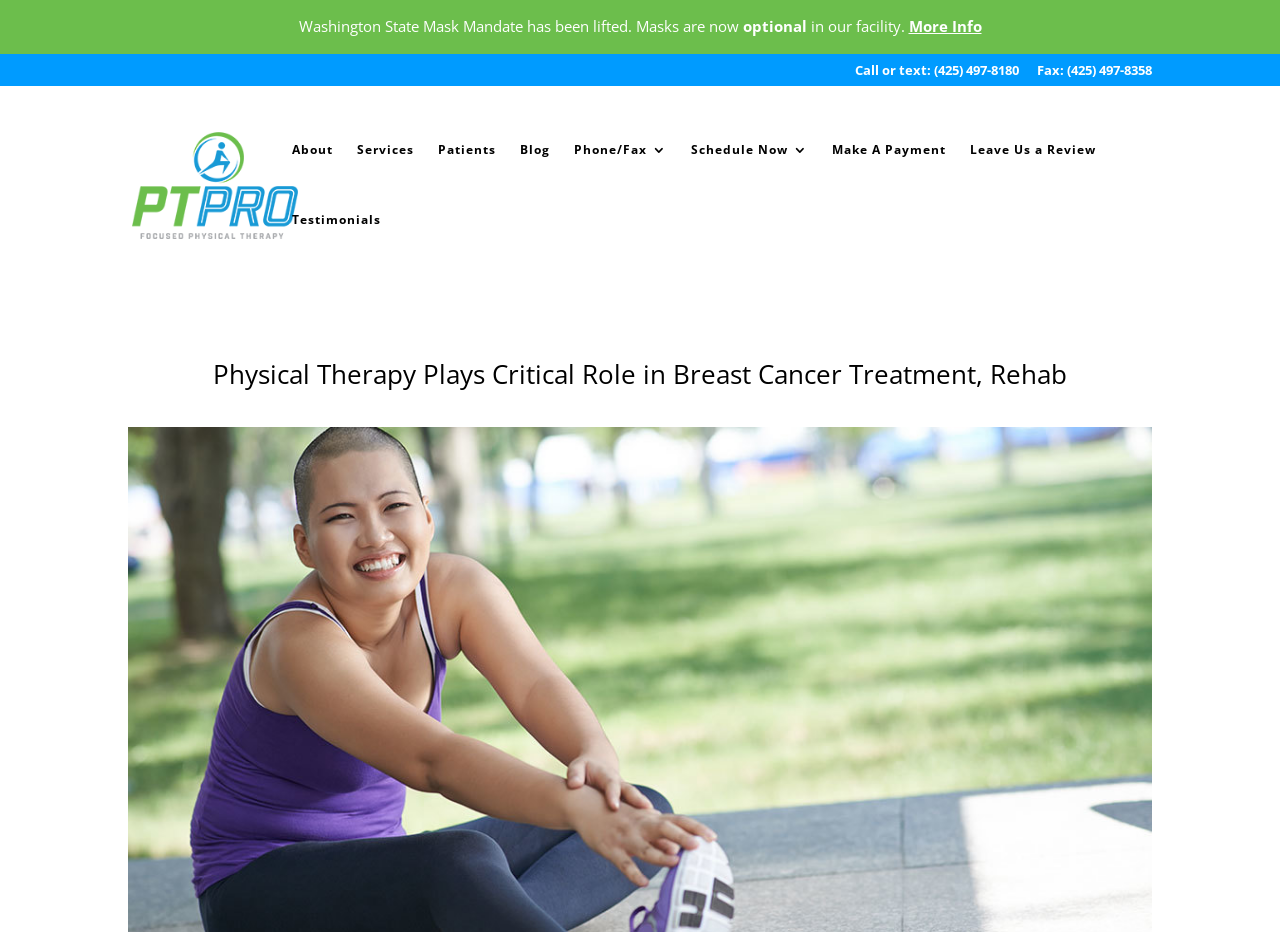Show the bounding box coordinates for the element that needs to be clicked to execute the following instruction: "Read the 'Testimonials'". Provide the coordinates in the form of four float numbers between 0 and 1, i.e., [left, top, right, bottom].

[0.228, 0.23, 0.298, 0.305]